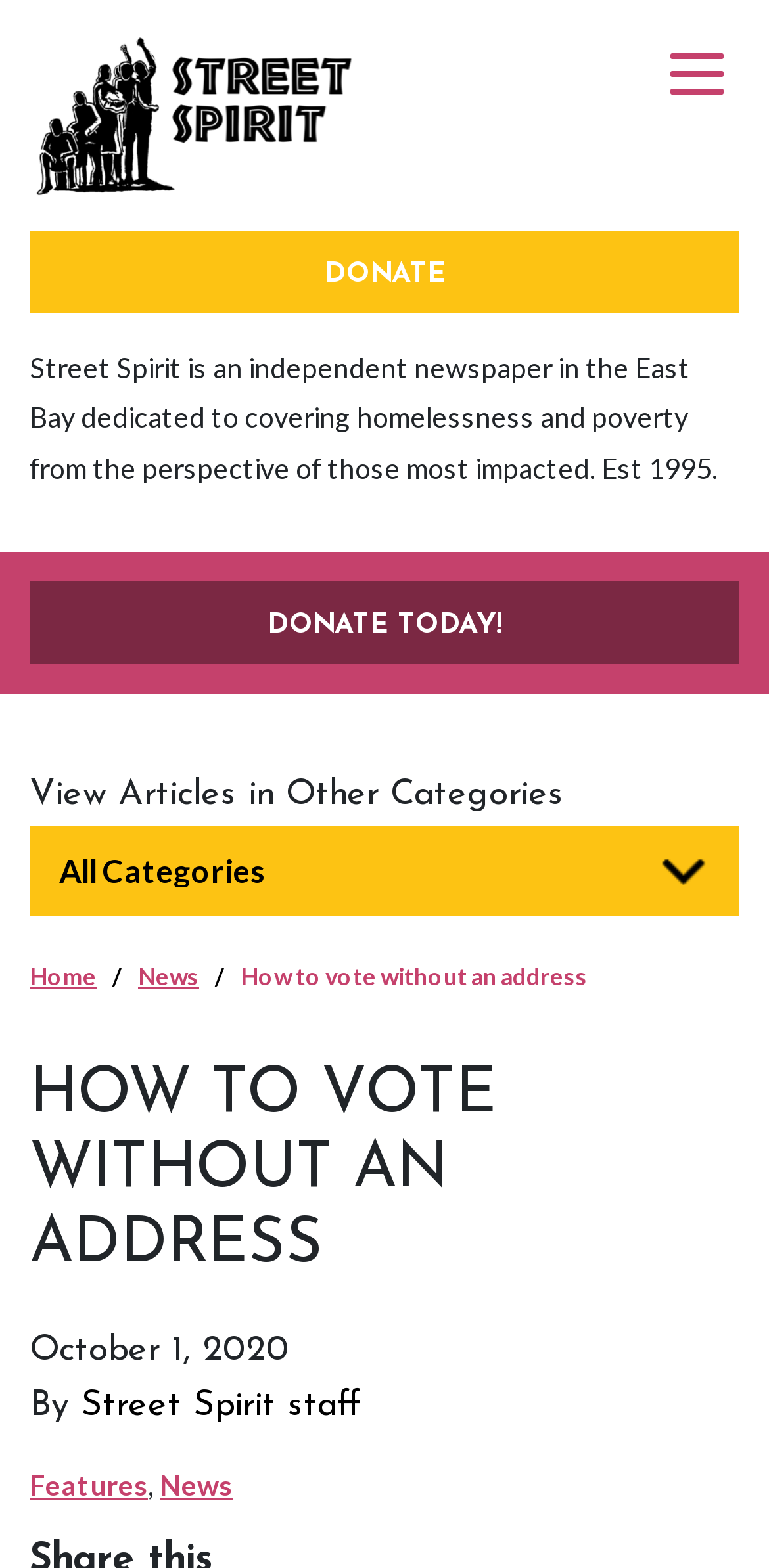Could you specify the bounding box coordinates for the clickable section to complete the following instruction: "donate"?

[0.038, 0.147, 0.962, 0.2]